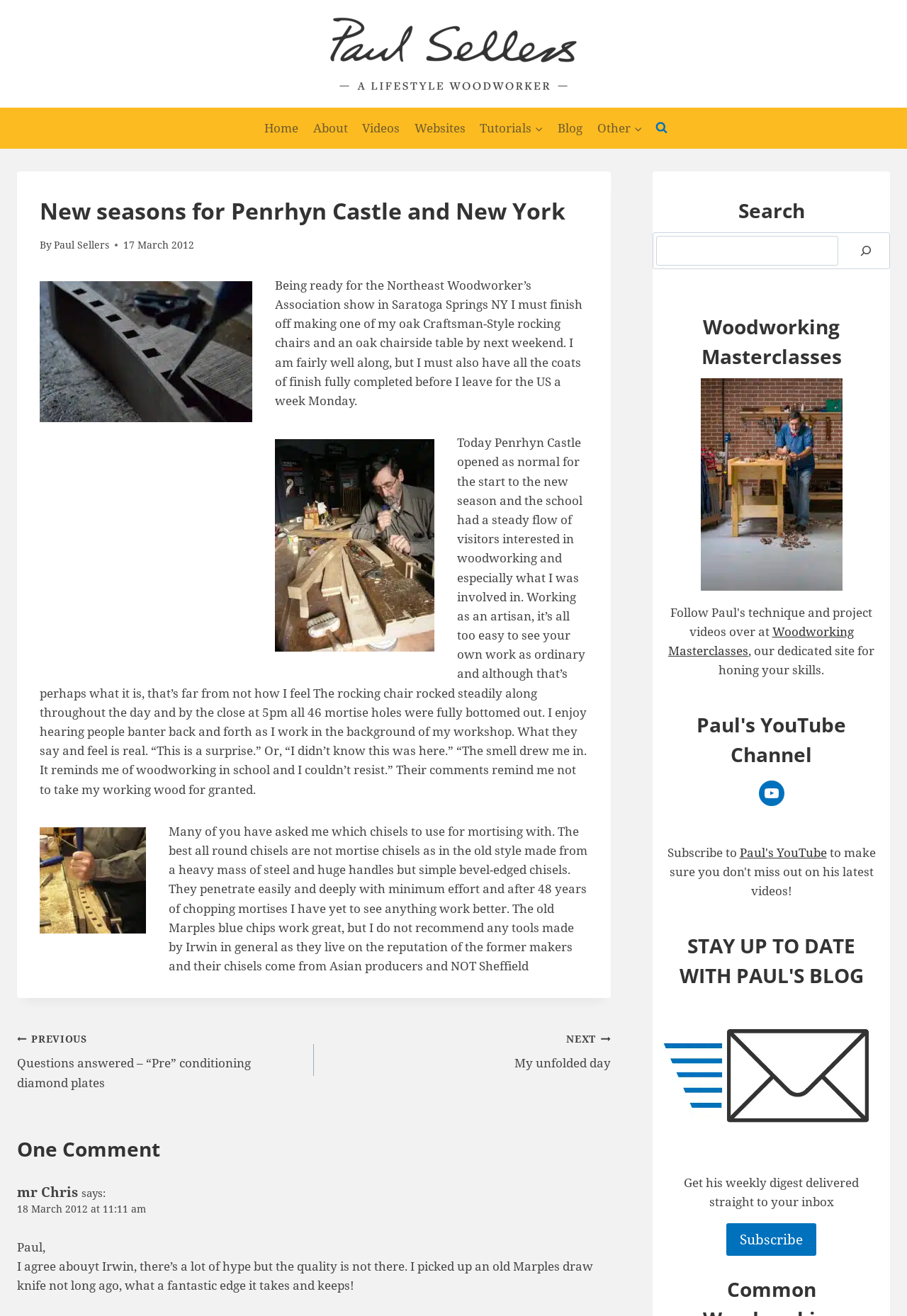Please determine the main heading text of this webpage.

New seasons for Penrhyn Castle and New York